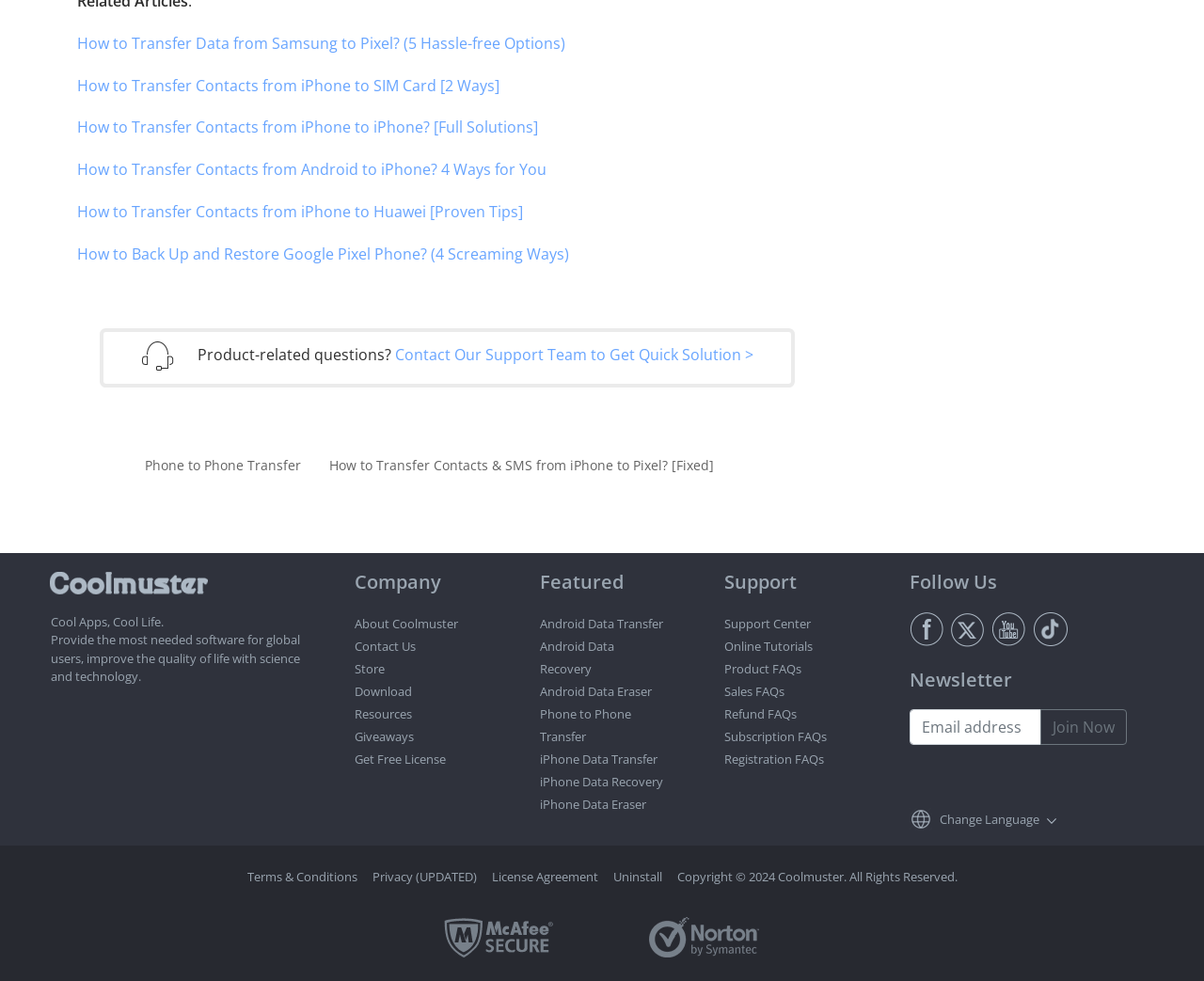Extract the bounding box coordinates for the HTML element that matches this description: "iPhone Data Eraser". The coordinates should be four float numbers between 0 and 1, i.e., [left, top, right, bottom].

[0.448, 0.811, 0.536, 0.828]